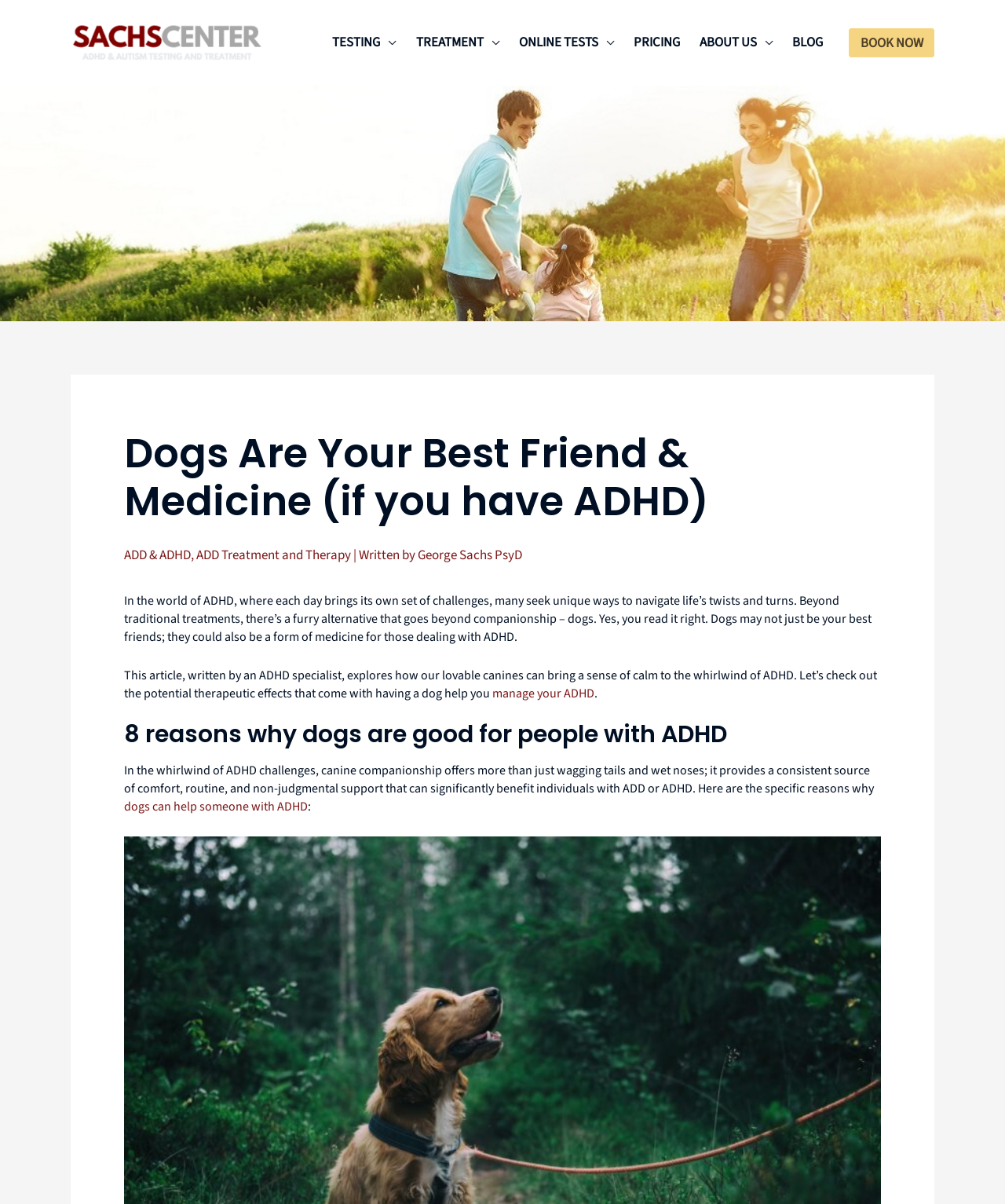Identify the bounding box coordinates for the element you need to click to achieve the following task: "Navigate to TESTING". The coordinates must be four float values ranging from 0 to 1, formatted as [left, top, right, bottom].

[0.321, 0.014, 0.404, 0.058]